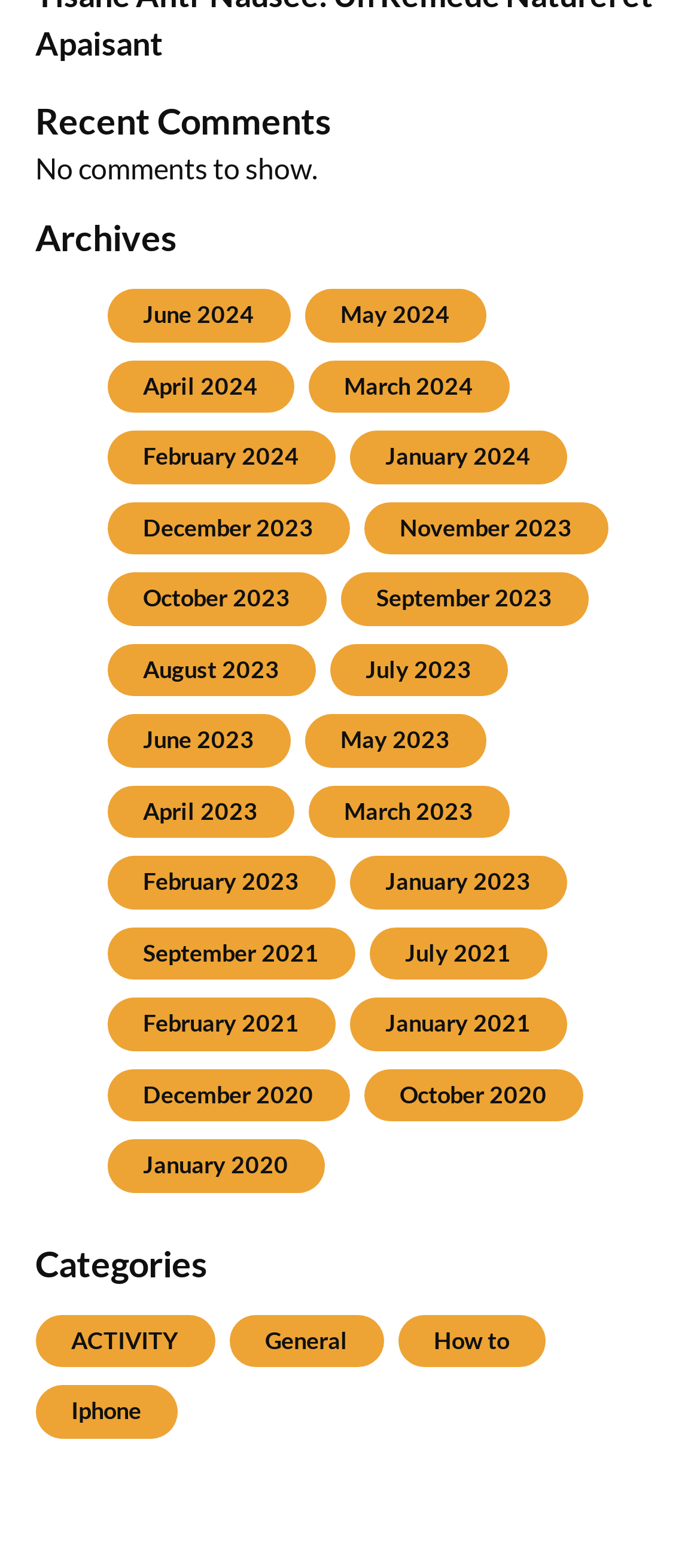Determine the bounding box for the UI element described here: "Login Now".

None